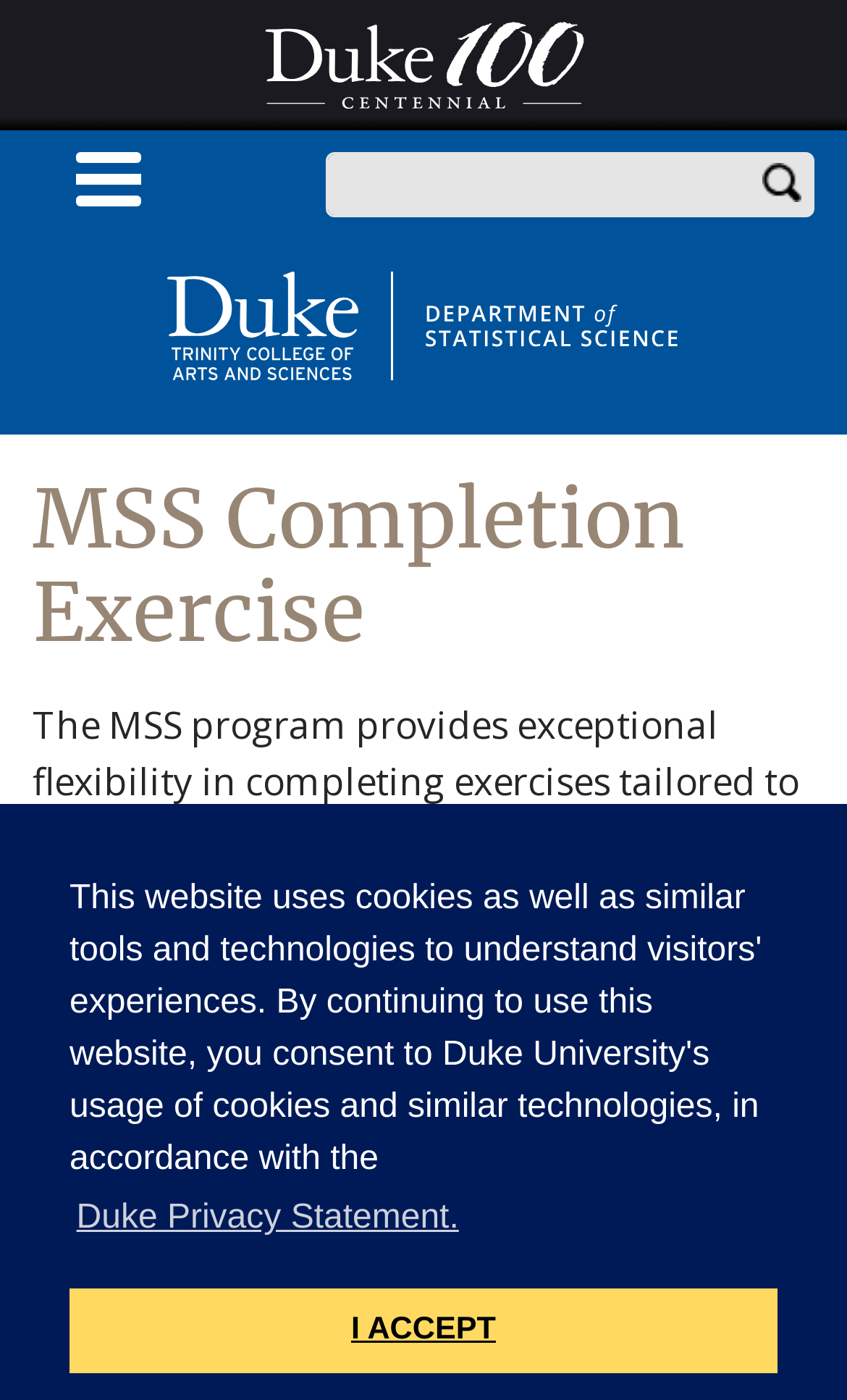Write an exhaustive caption that covers the webpage's main aspects.

The webpage is about the MSS Completion Exercise in the Statistical Science department at Duke University's Trinity College of Arts and Sciences. At the top left corner, there is a link to skip to the main content. Below it, there is a Duke 100 Centennial logo, which is an image. 

On the top section of the page, there is a site header with a search bar and a search button on the right side. The search bar has a placeholder text "Enter your keywords". On the left side of the search bar, there is a menu link labeled "MENU". 

Below the site header, there is a heading that reads "MSS Completion Exercise". Underneath the heading, there is a paragraph of text that describes the MSS program, explaining that it provides flexibility in completing exercises tailored to individual student interests and that students can choose from three distinct options to showcase their comprehension and mastery of statistical methods.

On the same level as the paragraph, there are two links: "Master's Thesis" and a colon with a non-breaking space. The "Master's Thesis" link opens in a new window or tab.

At the bottom of the page, there is a cookie message with a "learn more about cookies" button and a "dismiss cookie message" button. The "dismiss cookie message" button has an "I ACCEPT" label.